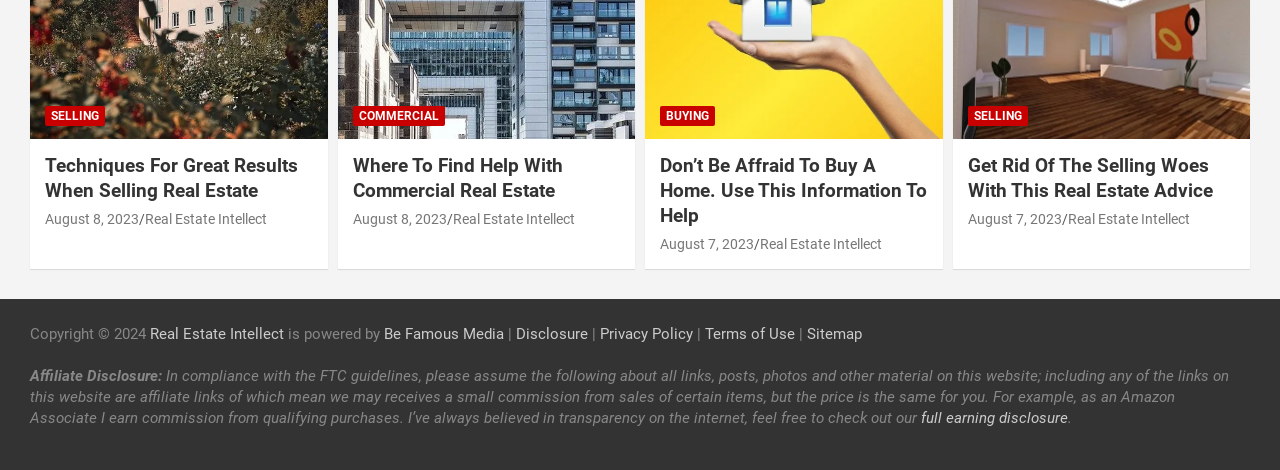Can you find the bounding box coordinates for the element that needs to be clicked to execute this instruction: "Click on 'SELLING'"? The coordinates should be given as four float numbers between 0 and 1, i.e., [left, top, right, bottom].

[0.035, 0.225, 0.082, 0.269]